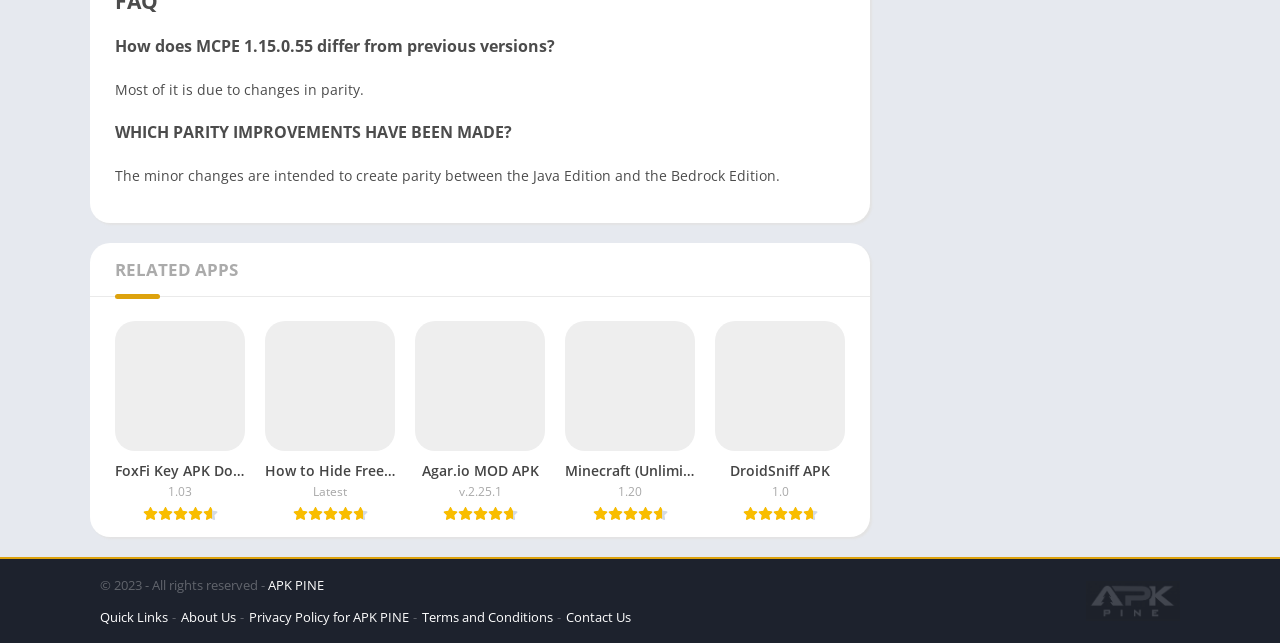Utilize the details in the image to give a detailed response to the question: What is the name of the website?

The name of the website is APK PINE, which can be inferred from the link 'APK PINE' at the bottom of the webpage.